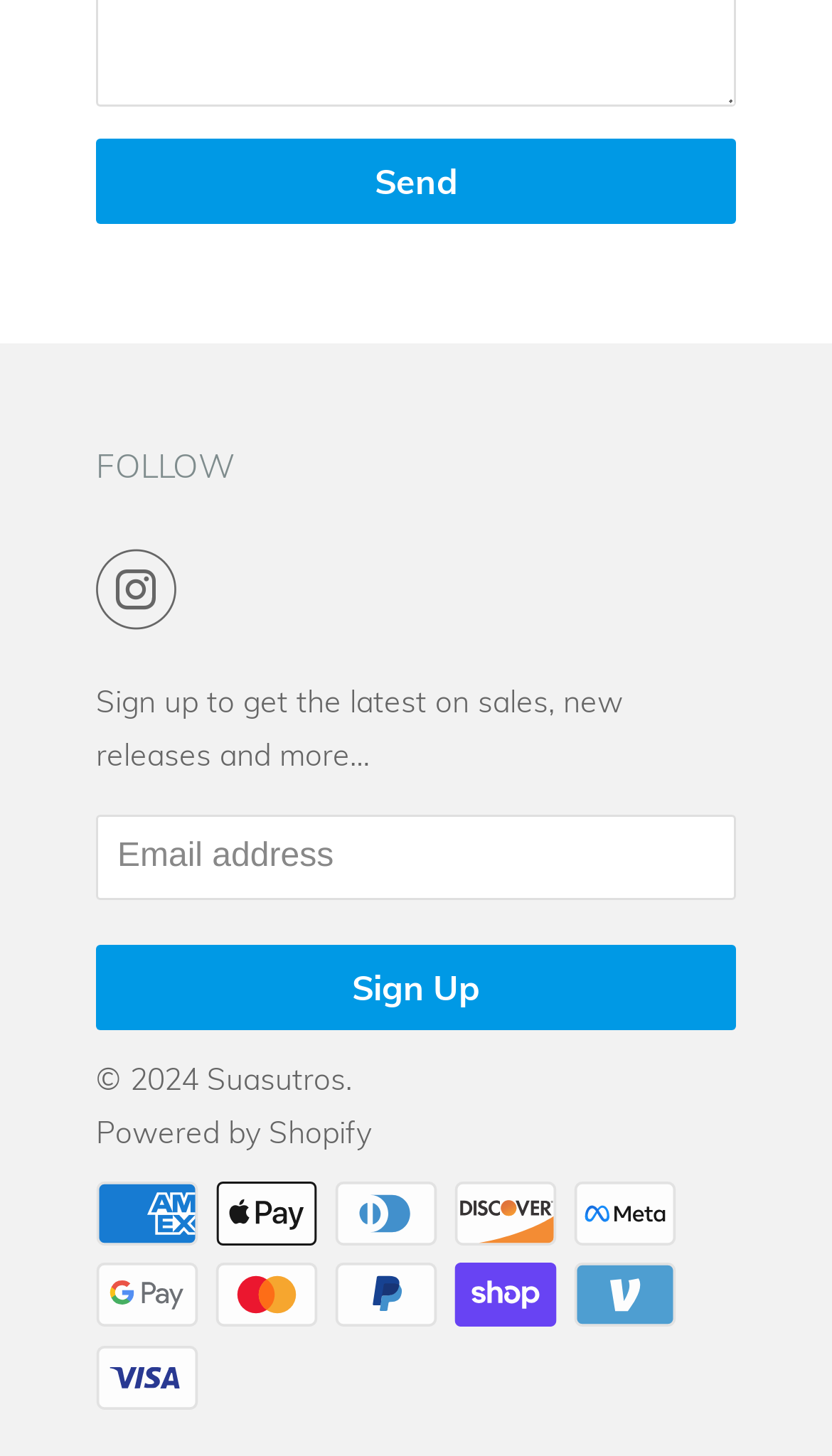What is the purpose of the 'FOLLOW' heading?
Make sure to answer the question with a detailed and comprehensive explanation.

The 'FOLLOW' heading is located above the 'Sign up to get the latest on sales, new releases and more…' text, suggesting that it is encouraging users to follow the website or its social media accounts to stay updated.